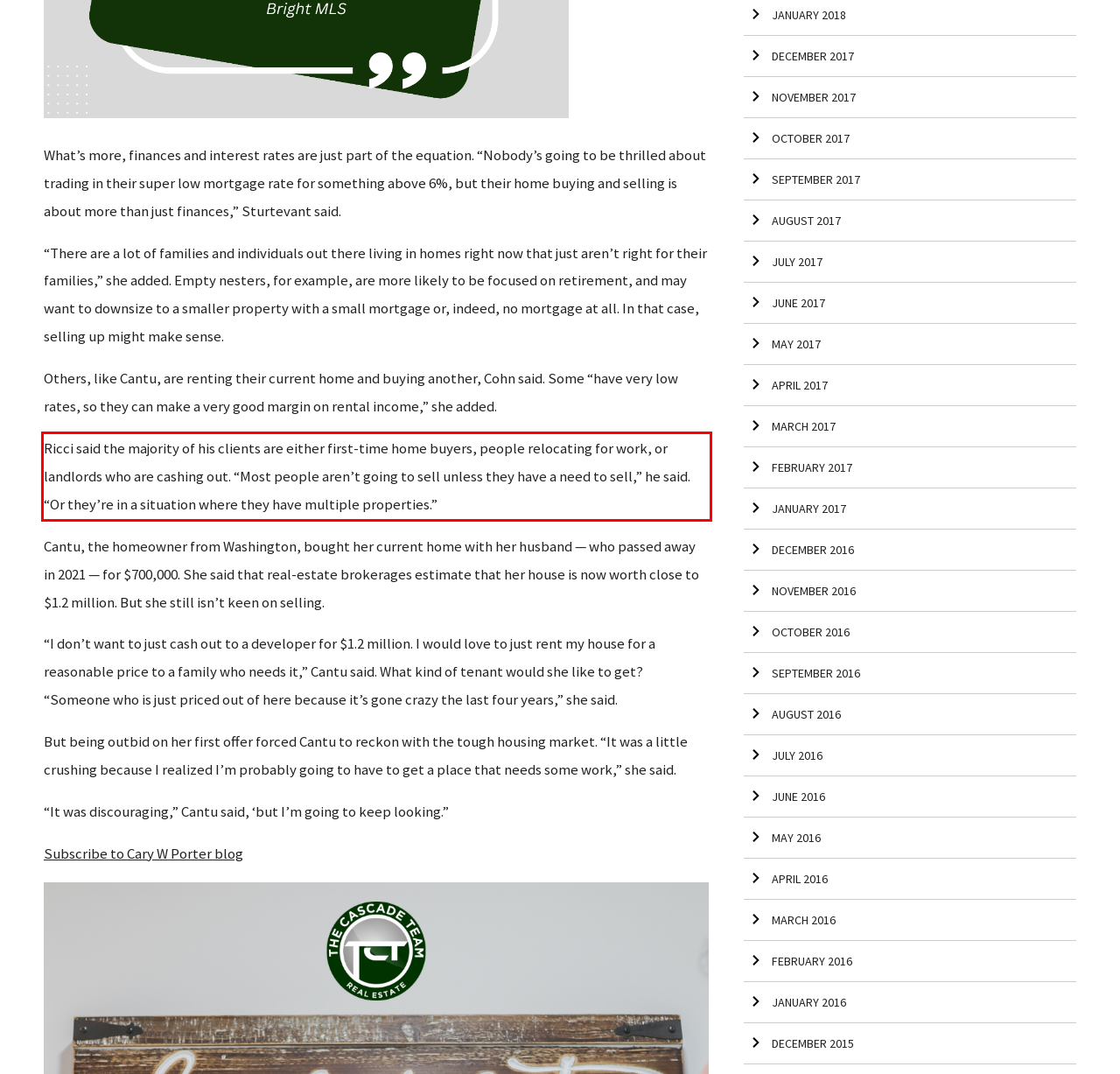You have a screenshot of a webpage with a UI element highlighted by a red bounding box. Use OCR to obtain the text within this highlighted area.

Ricci said the majority of his clients are either first-time home buyers, people relocating for work, or landlords who are cashing out. “Most people aren’t going to sell unless they have a need to sell,” he said. “Or they’re in a situation where they have multiple properties.”